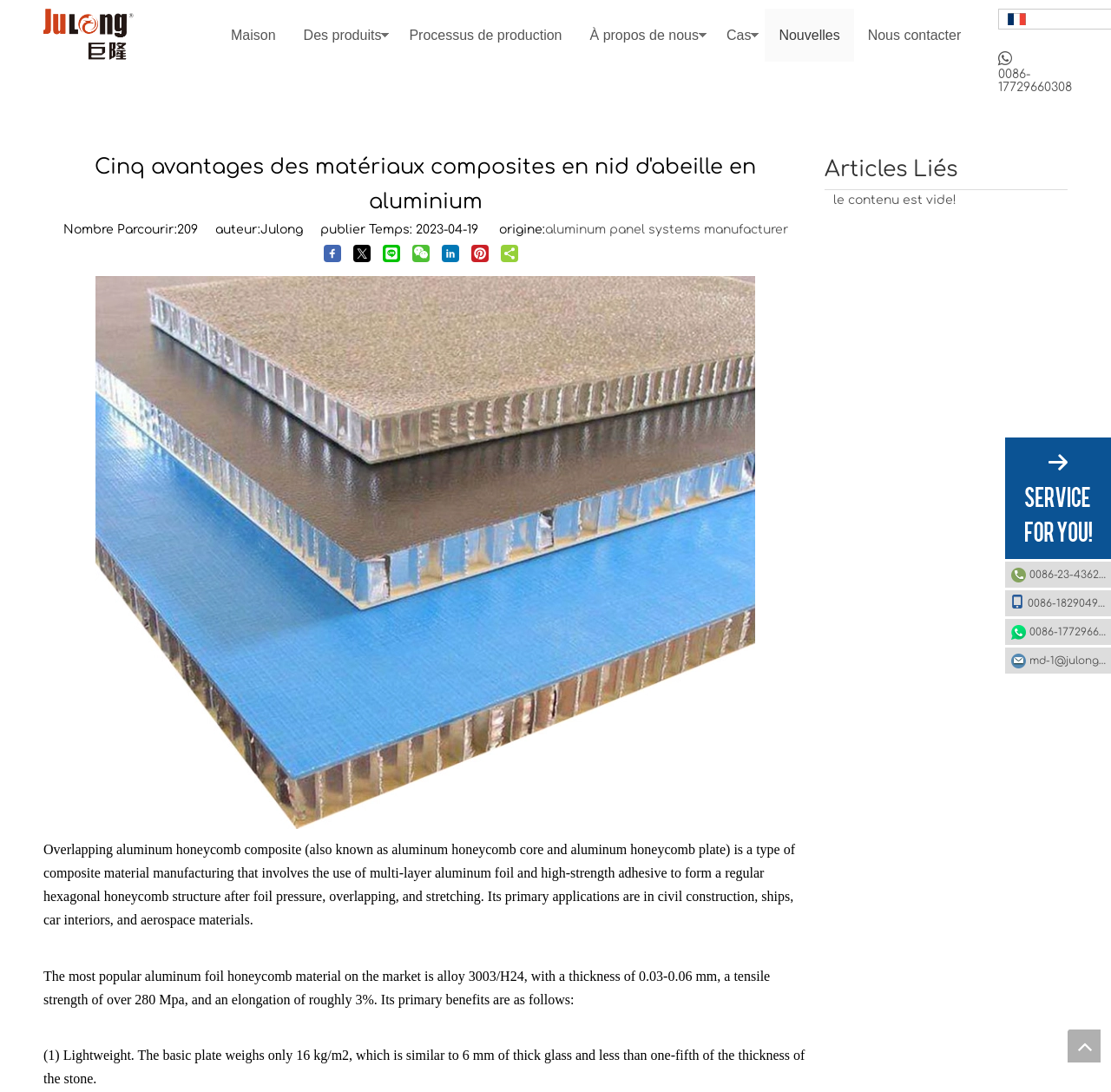Determine the bounding box coordinates for the area that should be clicked to carry out the following instruction: "Contact us by clicking the 'Nous contacter' link".

[0.768, 0.008, 0.878, 0.056]